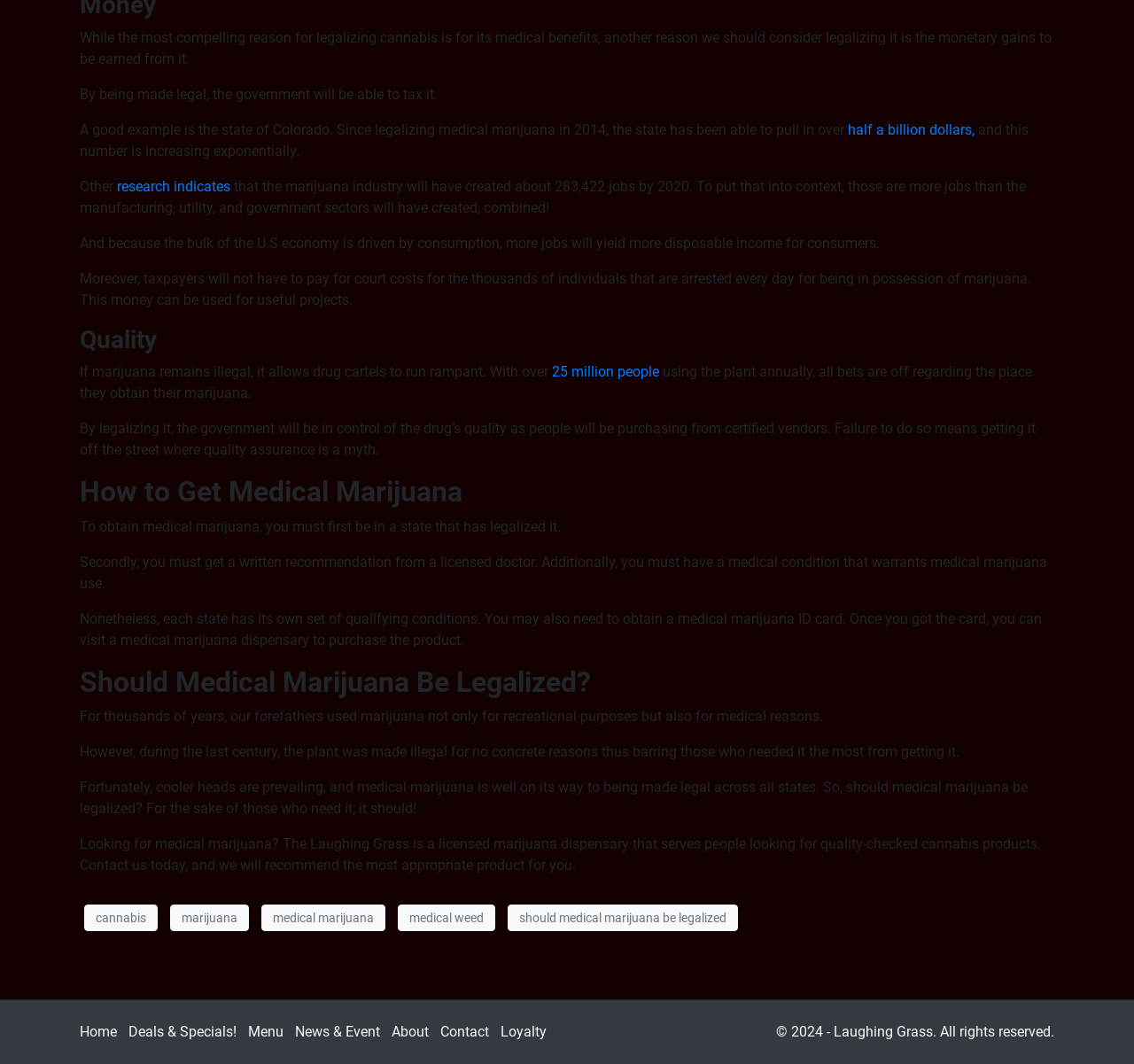Can you show the bounding box coordinates of the region to click on to complete the task described in the instruction: "Click on 'Deals & Specials!' to view offers"?

[0.113, 0.962, 0.209, 0.978]